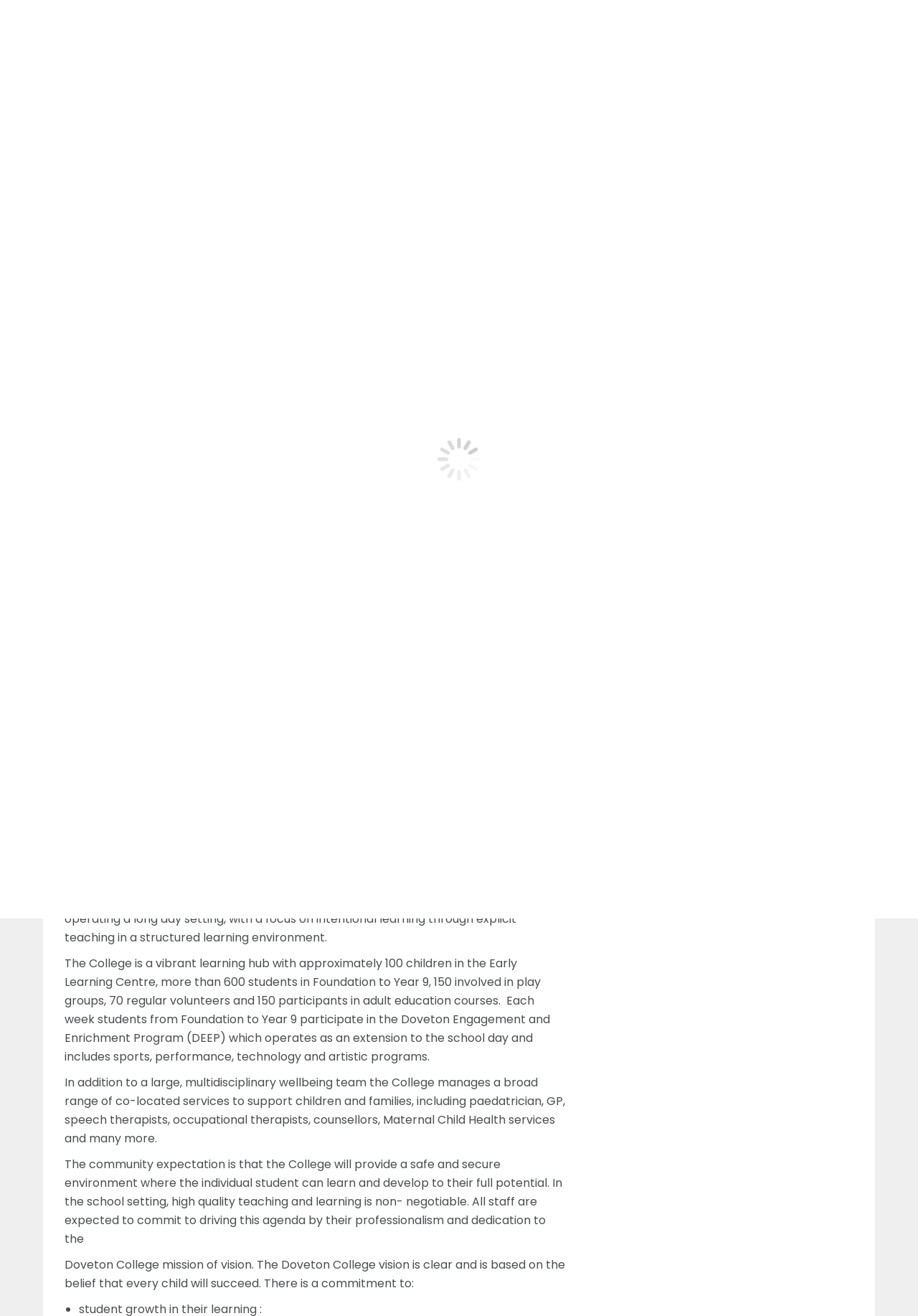What is the type of employment for this job?
Kindly offer a detailed explanation using the data available in the image.

I found the employment type by looking at the heading 'EMPLOYMENT TYPE' and the corresponding StaticText element that says 'Full time'.